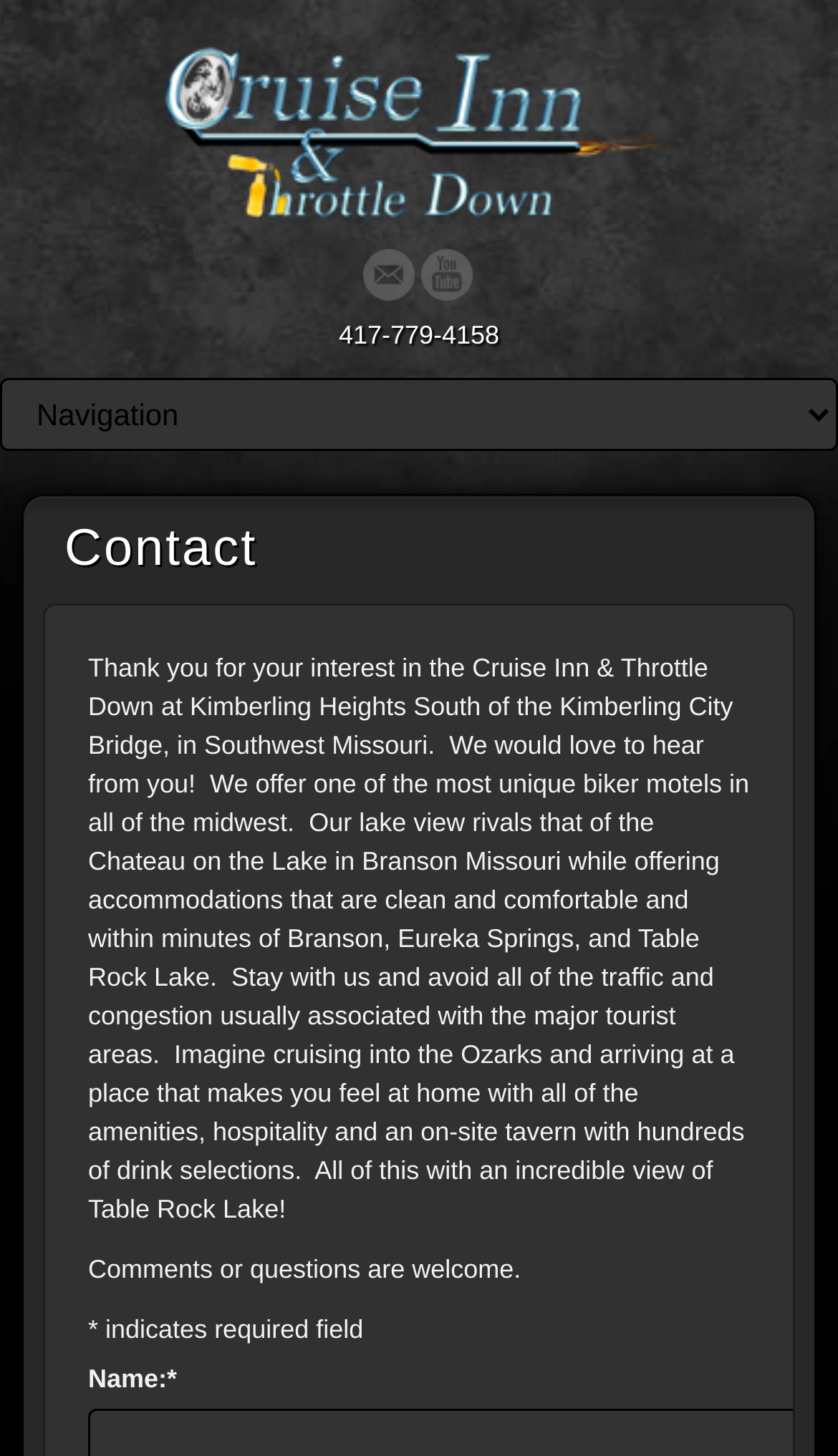What is the location of Cruise Inn & Throttle Down?
Based on the image, provide a one-word or brief-phrase response.

Southwest Missouri